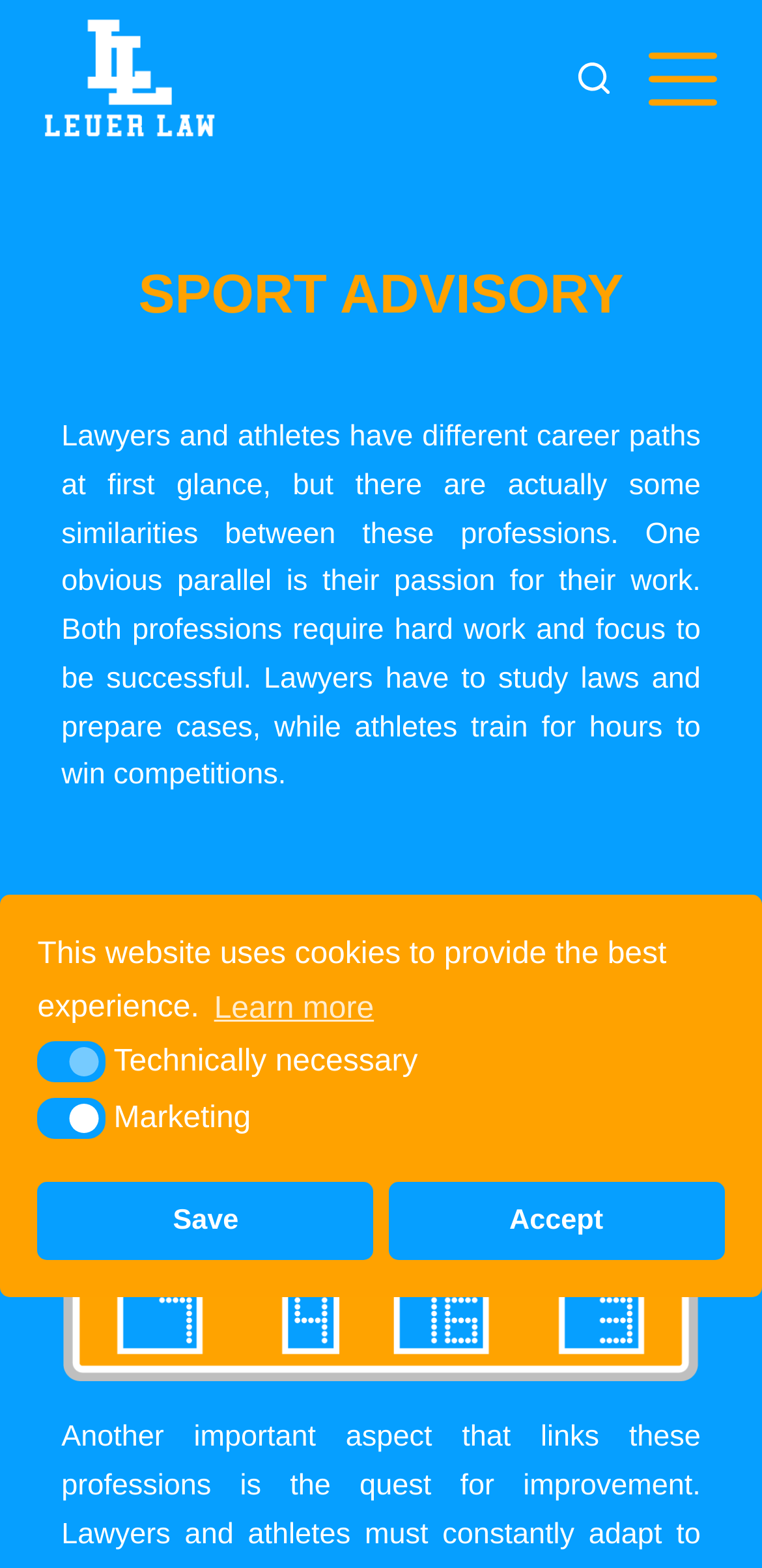Provide the bounding box coordinates, formatted as (top-left x, top-left y, bottom-right x, bottom-right y), with all values being floating point numbers between 0 and 1. Identify the bounding box of the UI element that matches the description: Accept

[0.509, 0.754, 0.951, 0.803]